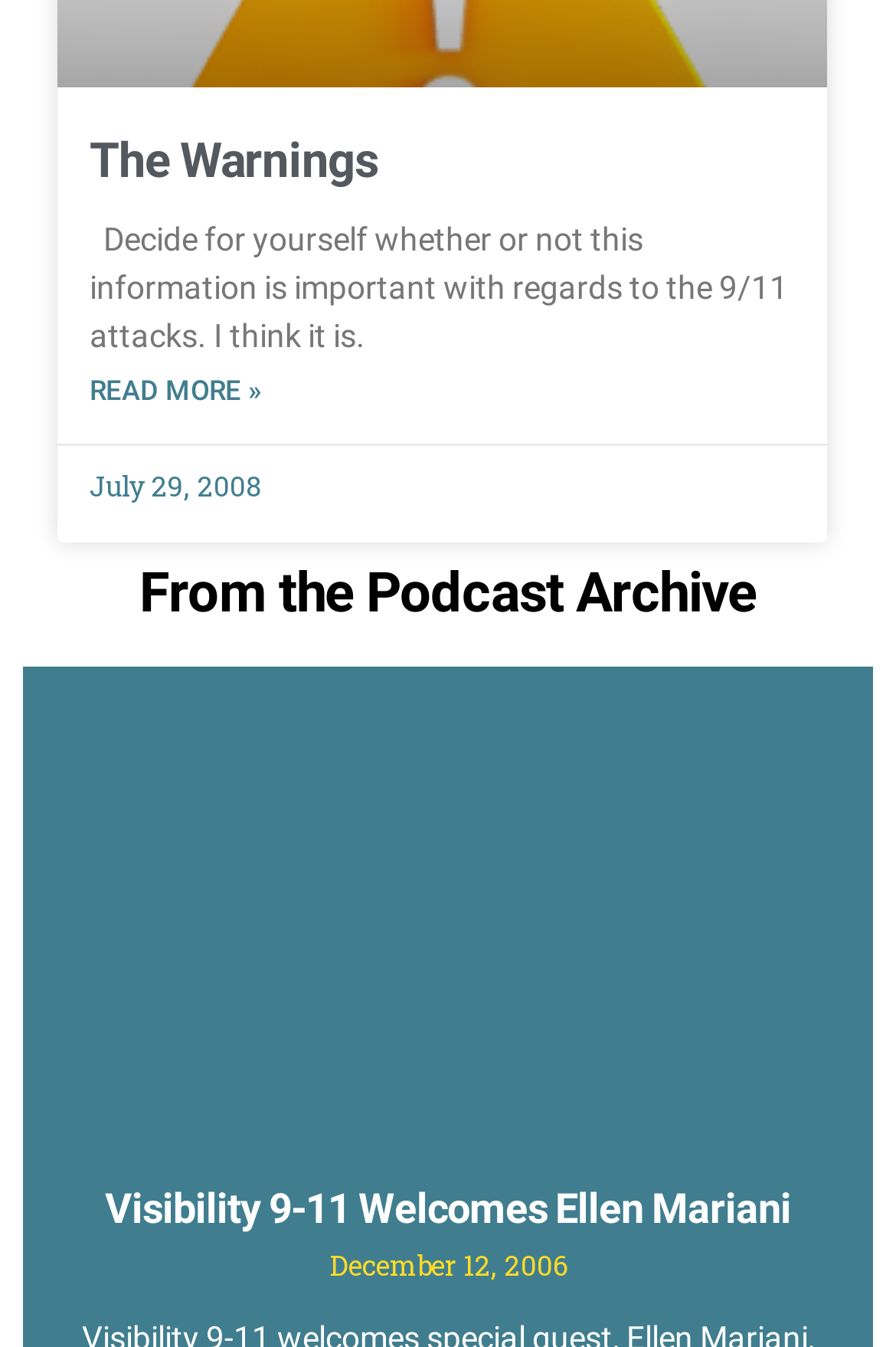What is the date of the second article?
Examine the screenshot and reply with a single word or phrase.

December 12, 2006